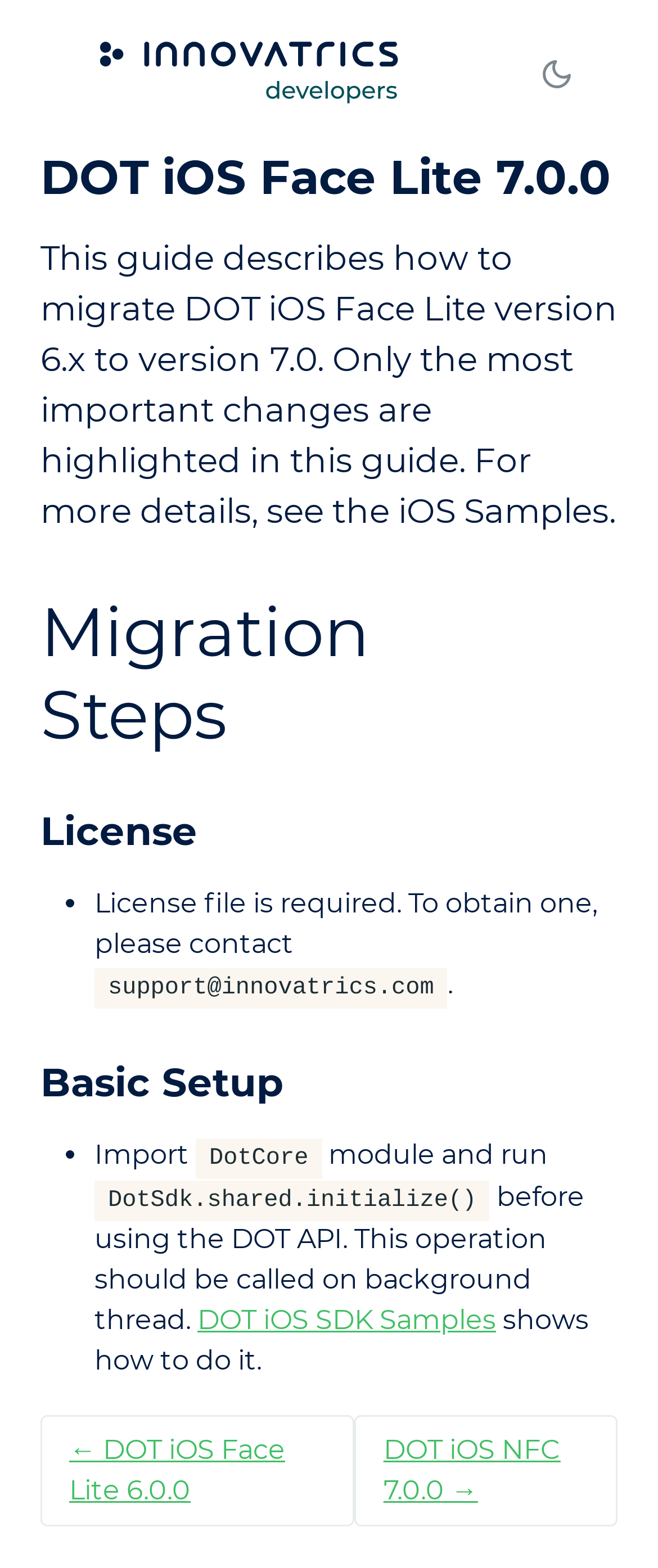What is required to obtain a license? Based on the image, give a response in one word or a short phrase.

Contact support@innovatrics.com